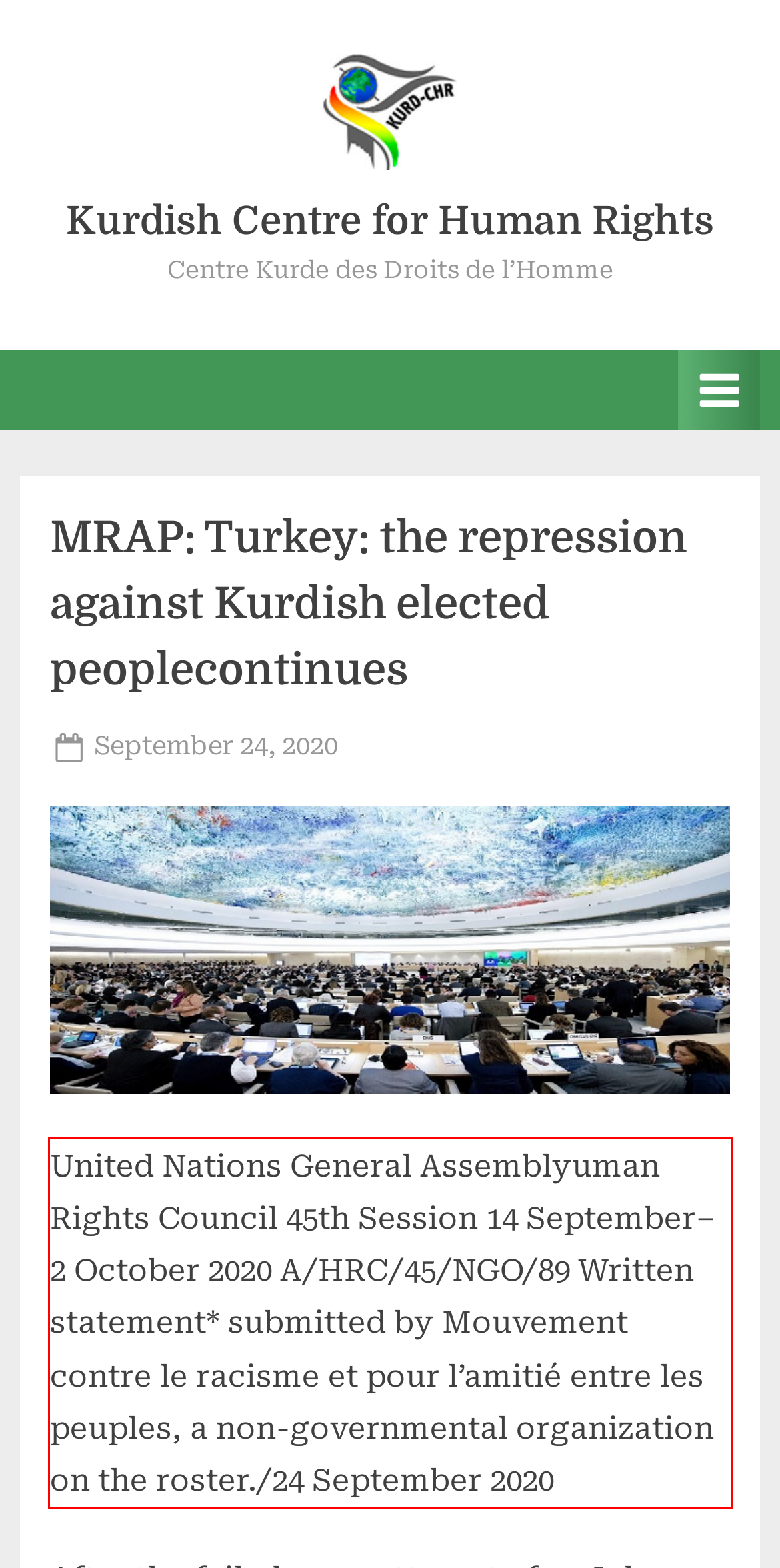Within the screenshot of the webpage, locate the red bounding box and use OCR to identify and provide the text content inside it.

United Nations General Assemblyuman Rights Council 45th Session 14 September–2 October 2020 A/HRC/45/NGO/89 Written statement* submitted by Mouvement contre le racisme et pour l’amitié entre les peuples, a non-governmental organization on the roster./24 September 2020